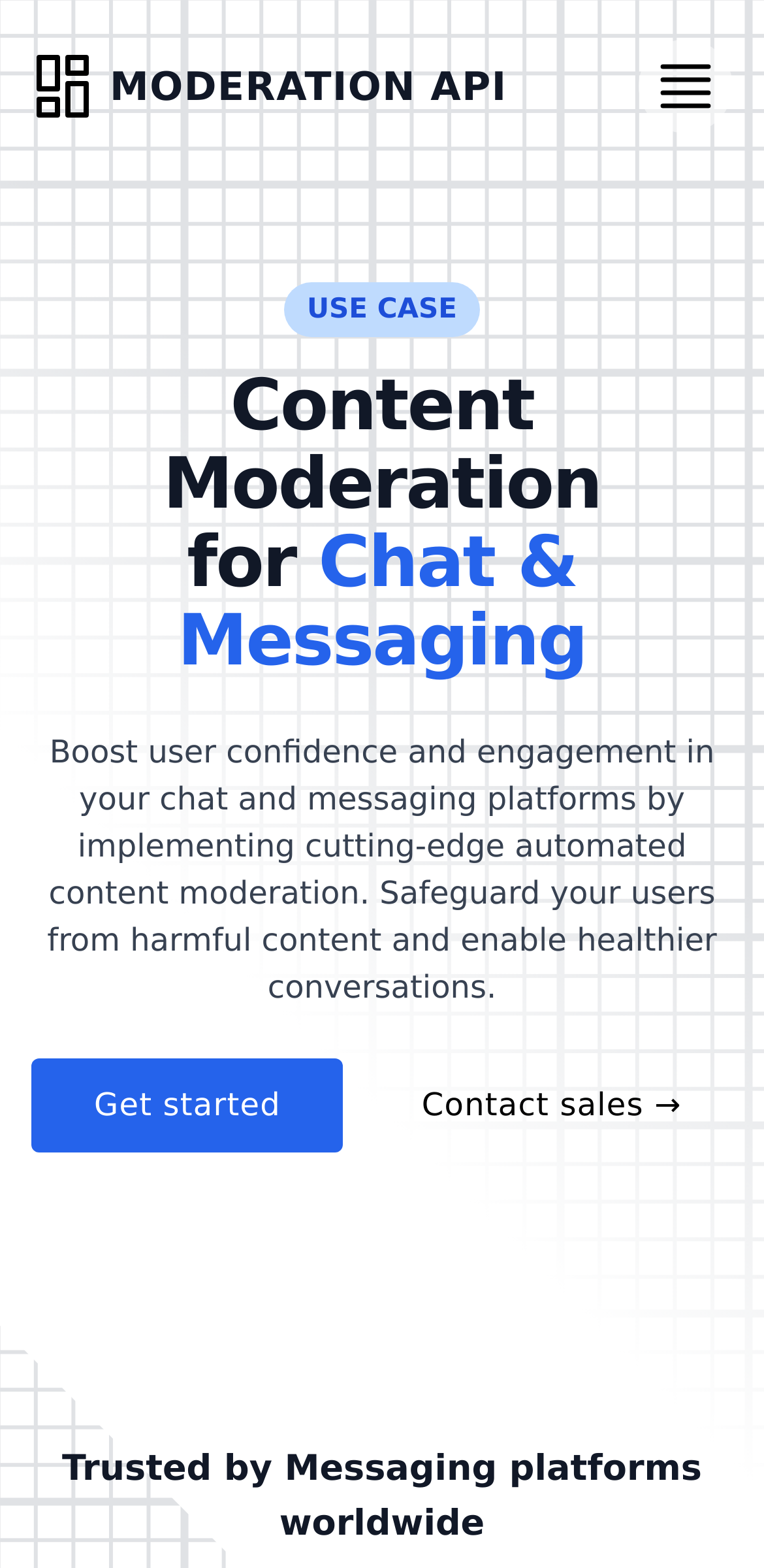Bounding box coordinates are specified in the format (top-left x, top-left y, bottom-right x, bottom-right y). All values are floating point numbers bounded between 0 and 1. Please provide the bounding box coordinate of the region this sentence describes: Contact sales →

[0.49, 0.68, 0.954, 0.73]